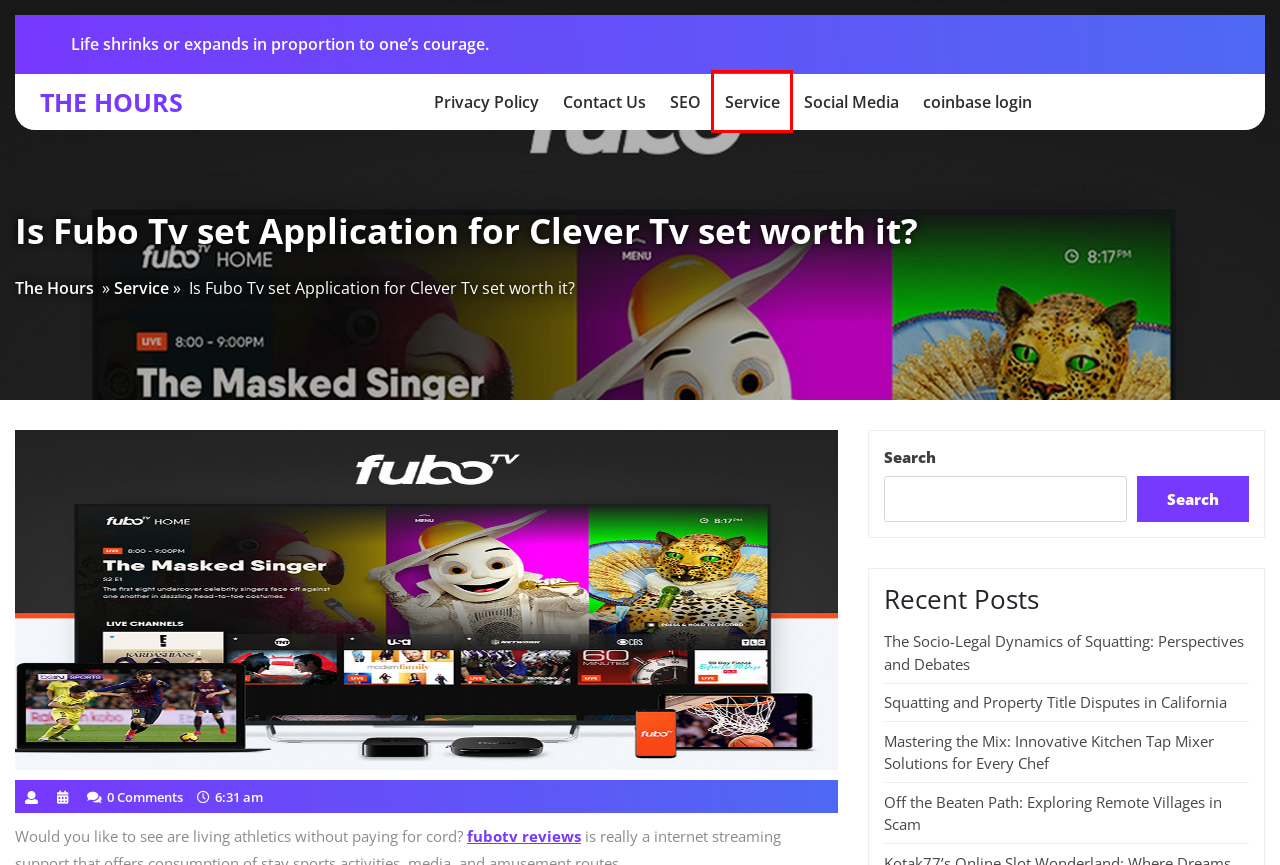Given a screenshot of a webpage with a red bounding box highlighting a UI element, choose the description that best corresponds to the new webpage after clicking the element within the red bounding box. Here are your options:
A. The Socio-Legal Dynamics of Squatting: Perspectives and Debates – The Hours
B. Service – The Hours
C. Mastering the Mix: Innovative Kitchen Tap Mixer Solutions for Every Chef – The Hours
D. Privacy Policy – The Hours
E. Social Media – The Hours
F. The Hours – Life shrinks or expands in proportion to one’s courage.
G. SEO – The Hours
H. Contact Us – The Hours

B